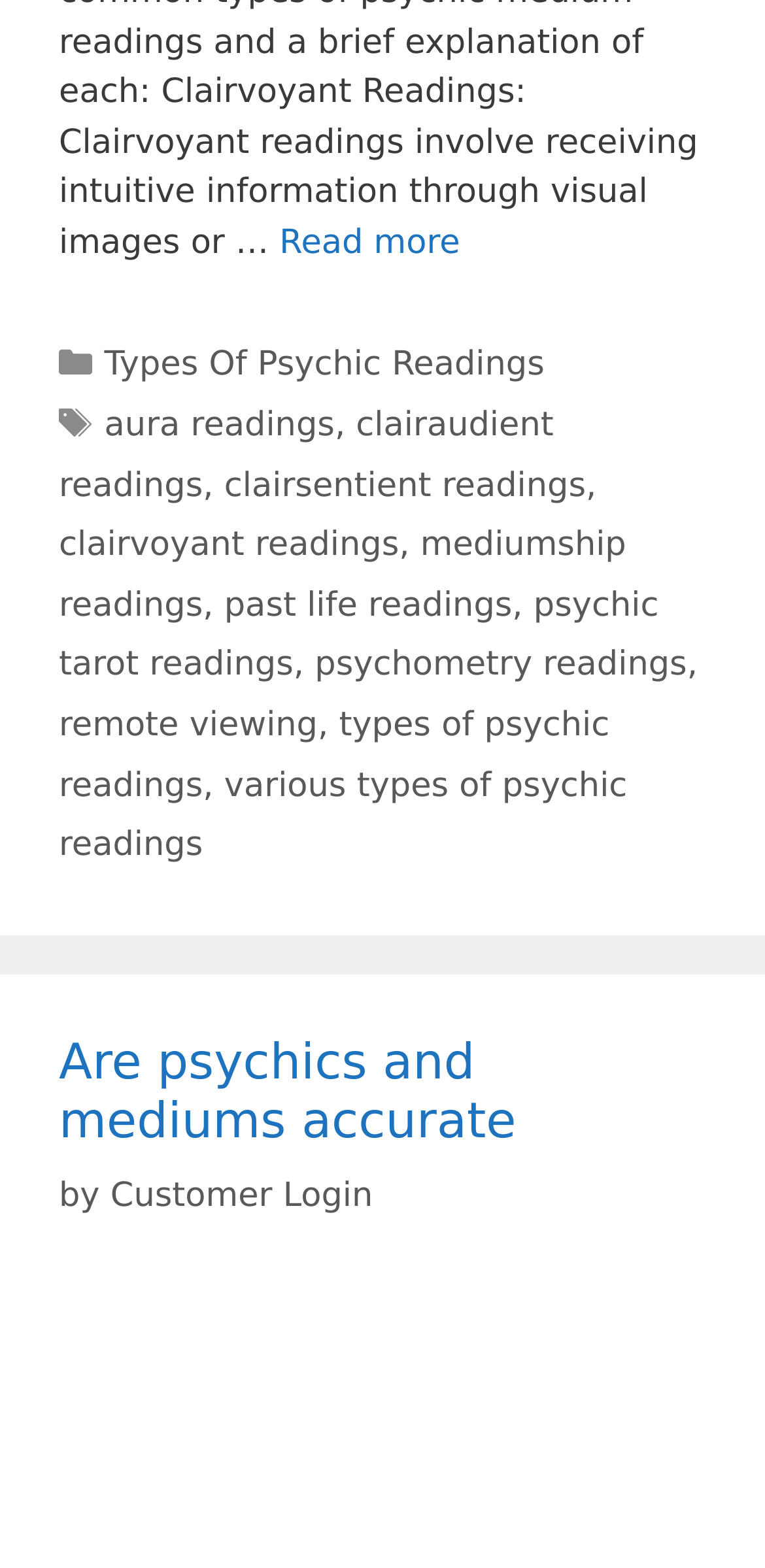Please find the bounding box coordinates of the element that needs to be clicked to perform the following instruction: "View categories". The bounding box coordinates should be four float numbers between 0 and 1, represented as [left, top, right, bottom].

[0.134, 0.216, 0.369, 0.241]